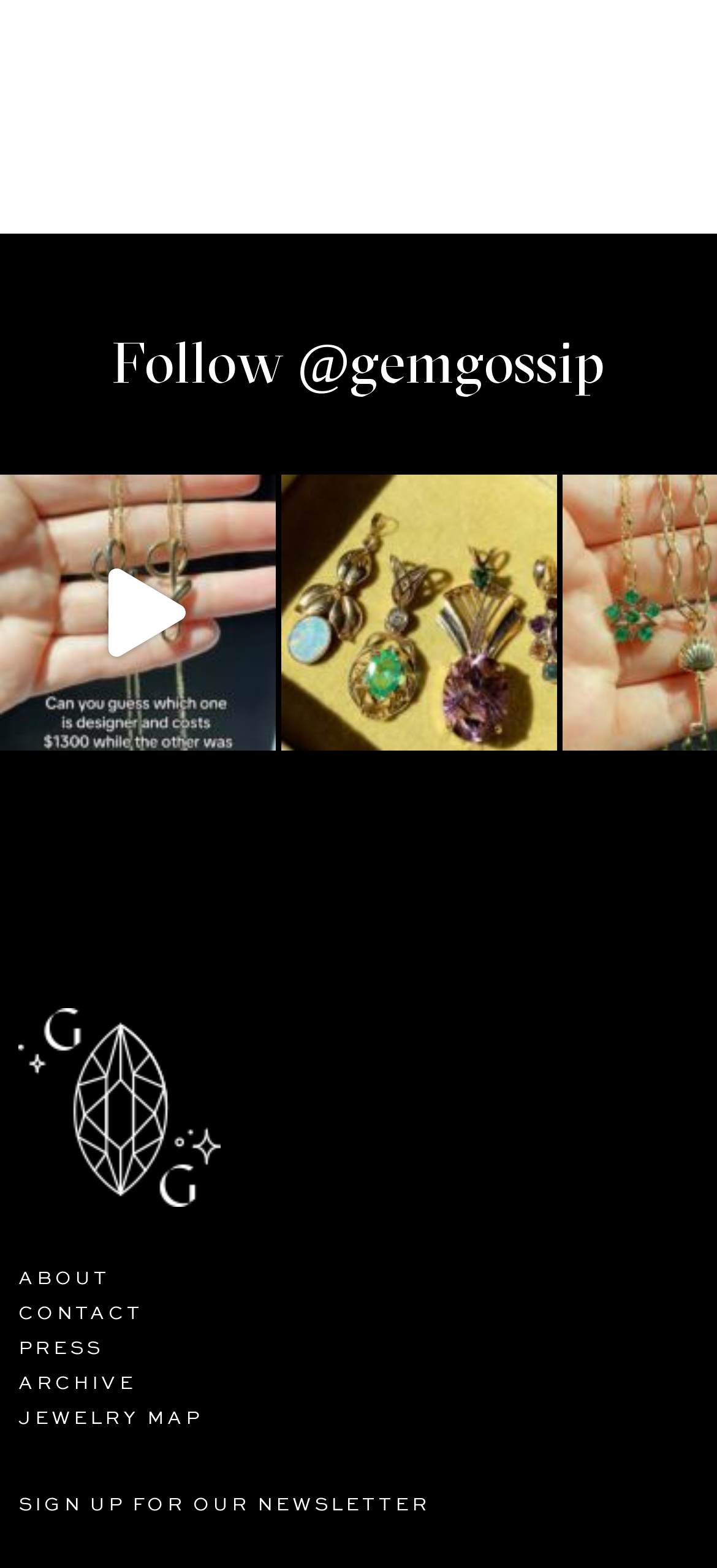Pinpoint the bounding box coordinates of the clickable area necessary to execute the following instruction: "Sign up for our newsletter". The coordinates should be given as four float numbers between 0 and 1, namely [left, top, right, bottom].

[0.026, 0.952, 0.974, 0.968]